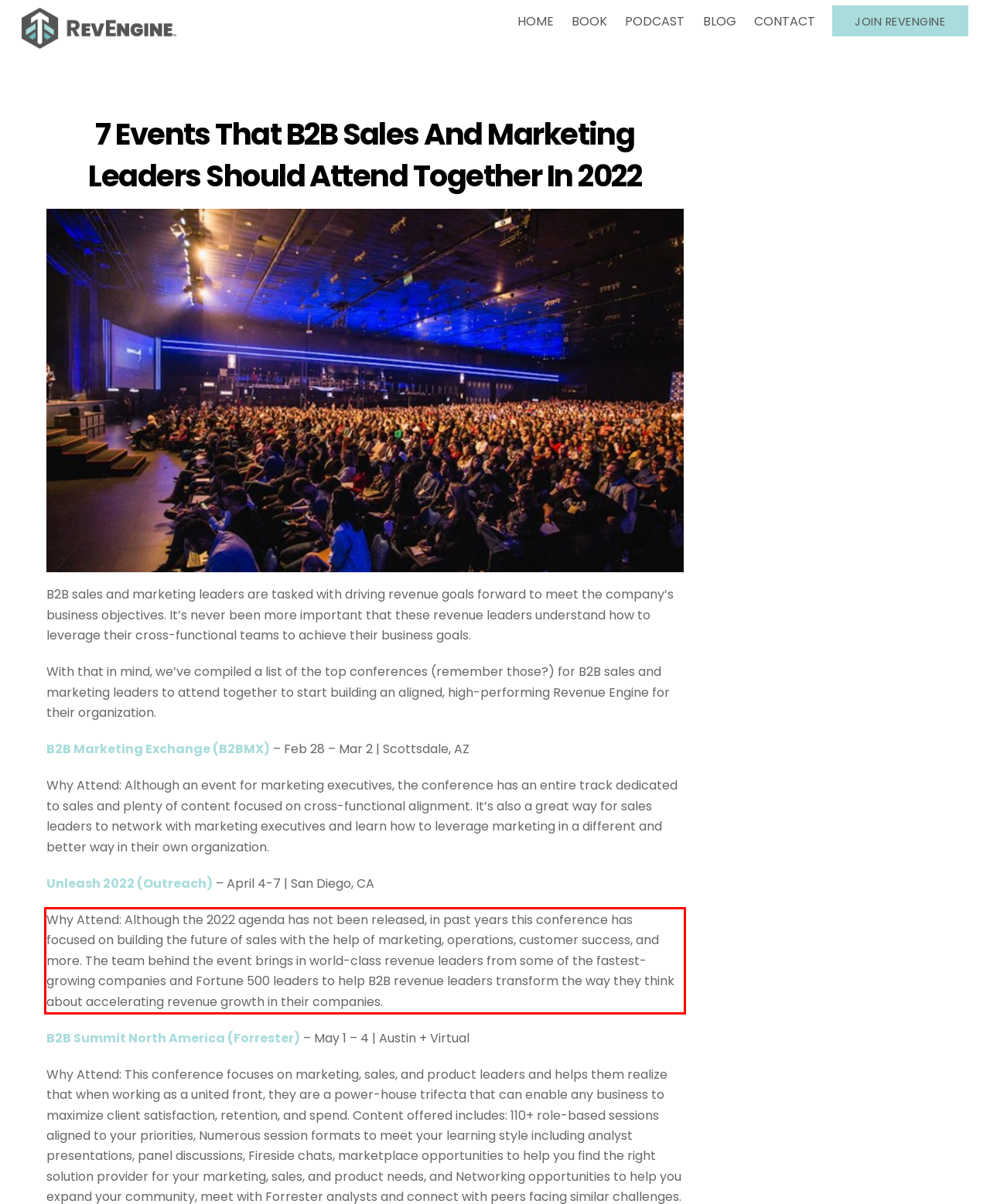Identify and extract the text within the red rectangle in the screenshot of the webpage.

Why Attend: Although the 2022 agenda has not been released, in past years this conference has focused on building the future of sales with the help of marketing, operations, customer success, and more. The team behind the event brings in world-class revenue leaders from some of the fastest-growing companies and Fortune 500 leaders to help B2B revenue leaders transform the way they think about accelerating revenue growth in their companies.